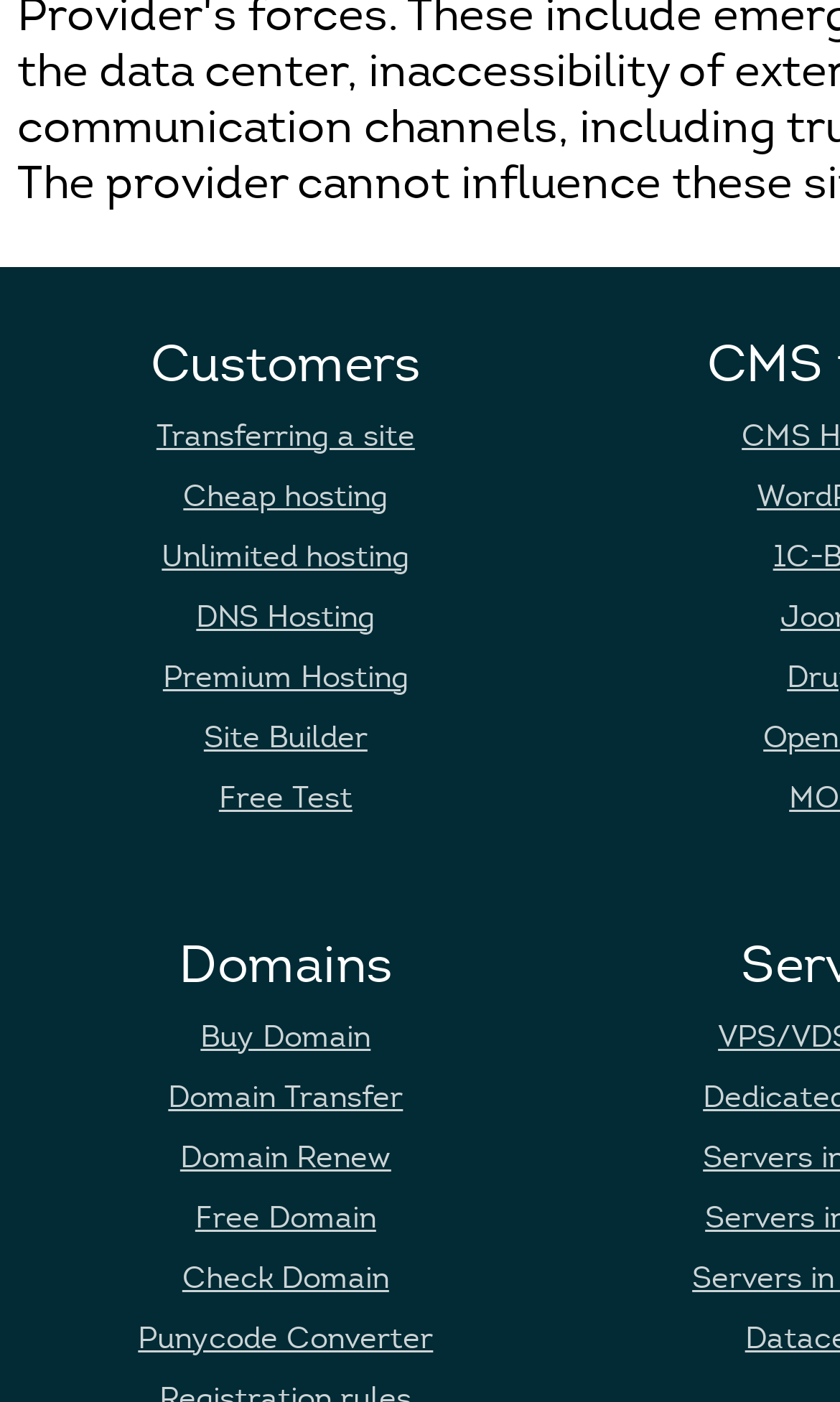Please identify the bounding box coordinates of the region to click in order to complete the given instruction: "Get a Free Test". The coordinates should be four float numbers between 0 and 1, i.e., [left, top, right, bottom].

[0.261, 0.556, 0.42, 0.582]